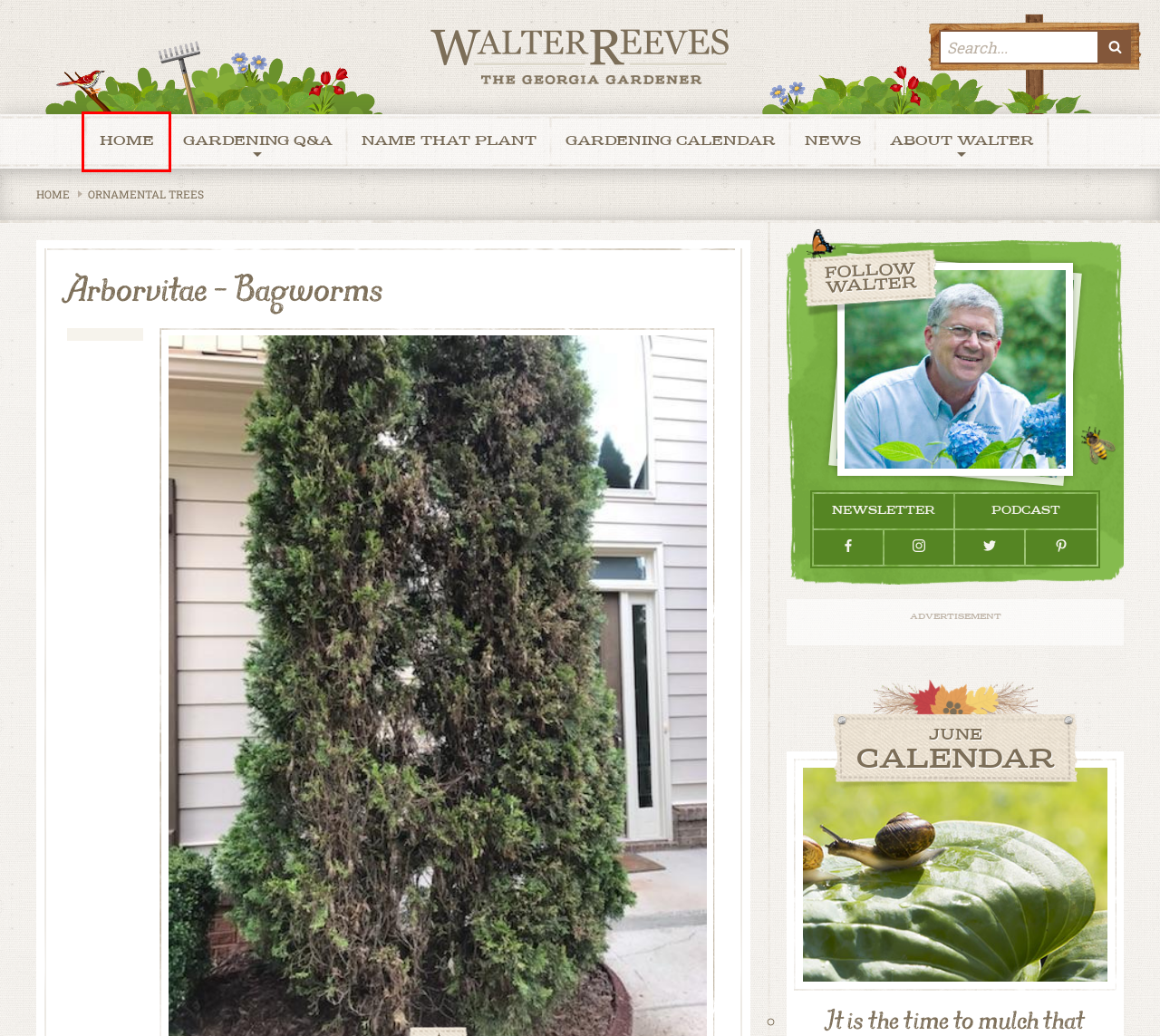Examine the screenshot of a webpage with a red bounding box around a UI element. Select the most accurate webpage description that corresponds to the new page after clicking the highlighted element. Here are the choices:
A. News | Walter Reeves: The Georgia Gardener
B. June | Walter Reeves: The Georgia Gardener
C. Ornamental Trees | Walter Reeves: The Georgia Gardener
D. Banana – Winter Care | Walter Reeves: The Georgia Gardener
E. Walter Reeves: The Georgia Gardener | Expert Garden Tips
F. Name That Plant | Walter Reeves: The Georgia Gardener
G. Walter Reeves Biography | Walter Reeves: The Georgia Gardener
H. Gardening Q&A | Walter Reeves: The Georgia Gardener

E